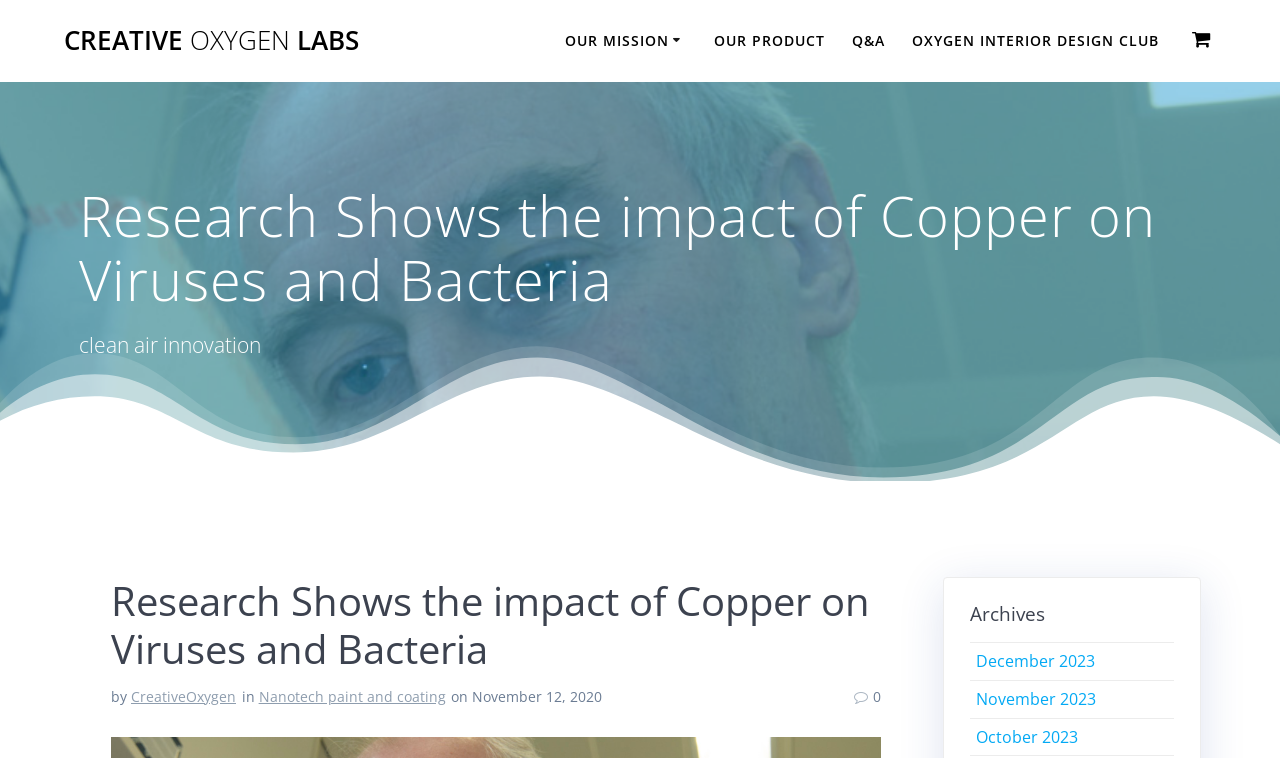How many archive links are there?
Using the image, provide a concise answer in one word or a short phrase.

3